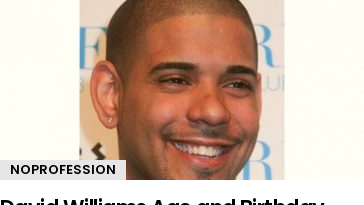Describe all the elements and aspects of the image comprehensively.

The image features David Williams, characterized by his warm smile and light complexion. His casual yet engaging expression indicates a friendly disposition. Below the image, there is a caption that reads "David Williams Age and Birthday," and the label "NOPROFESSION" suggests that his professional background is unspecified. The backdrop appears to be a simple, soft-colored setting, which emphasizes Williams' features and joyful demeanor. This visual representation invites viewers to learn more about his age and birthday, hinting at a personal story behind his public persona.